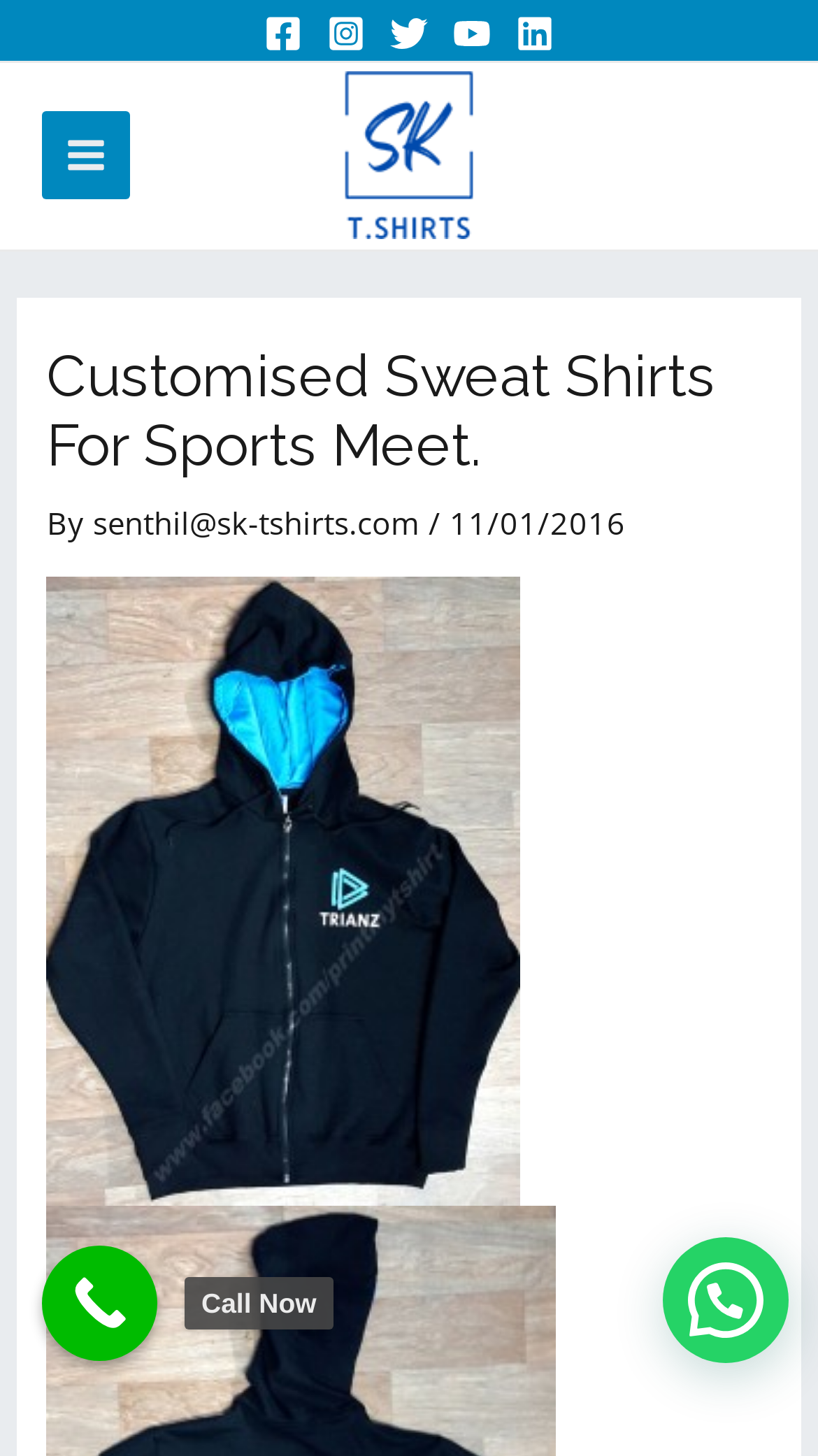Respond to the question with just a single word or phrase: 
What social media platforms are linked?

Facebook, Instagram, Twitter, YouTube, Linkedin